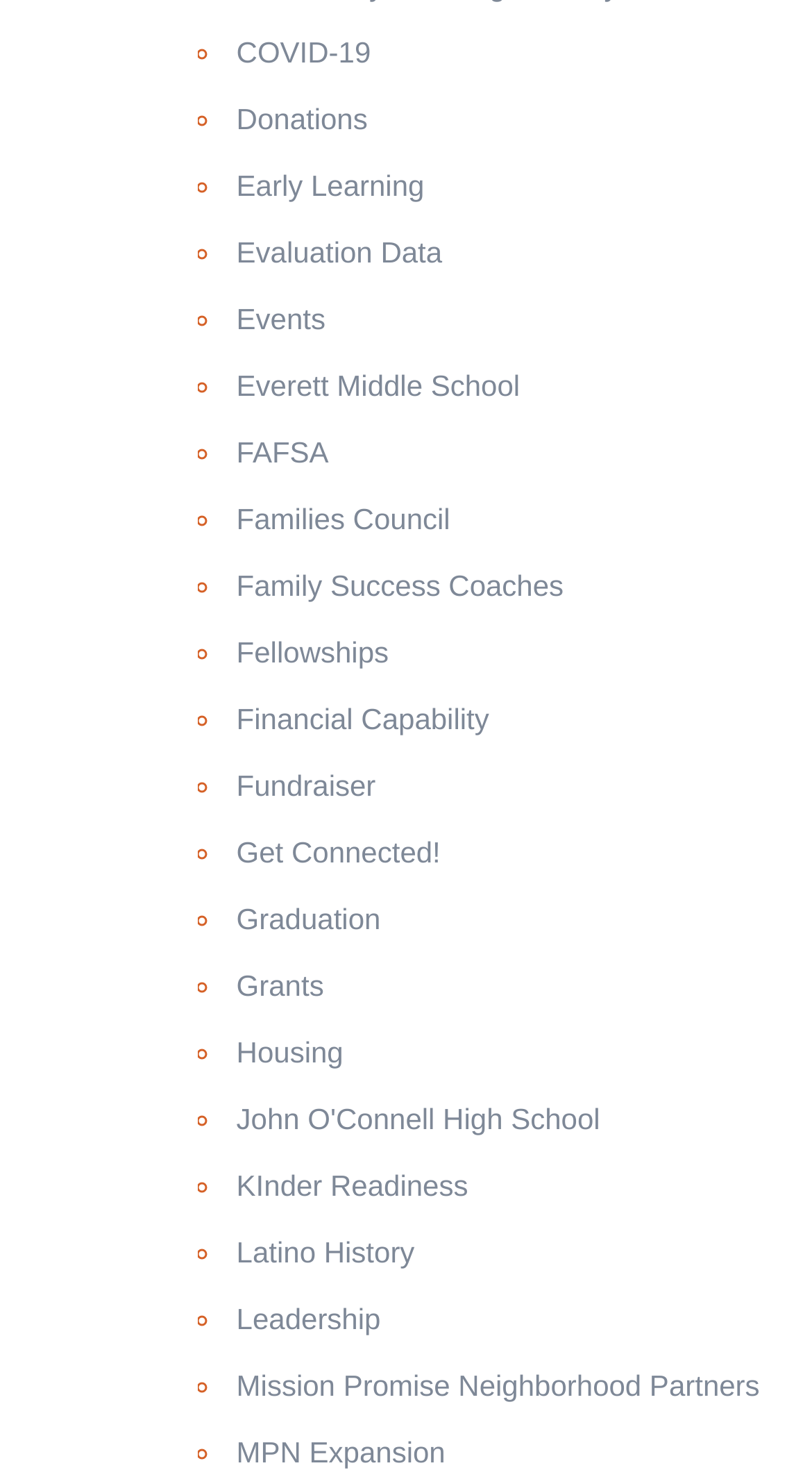What is the theme of the webpage?
Based on the screenshot, answer the question with a single word or phrase.

Education